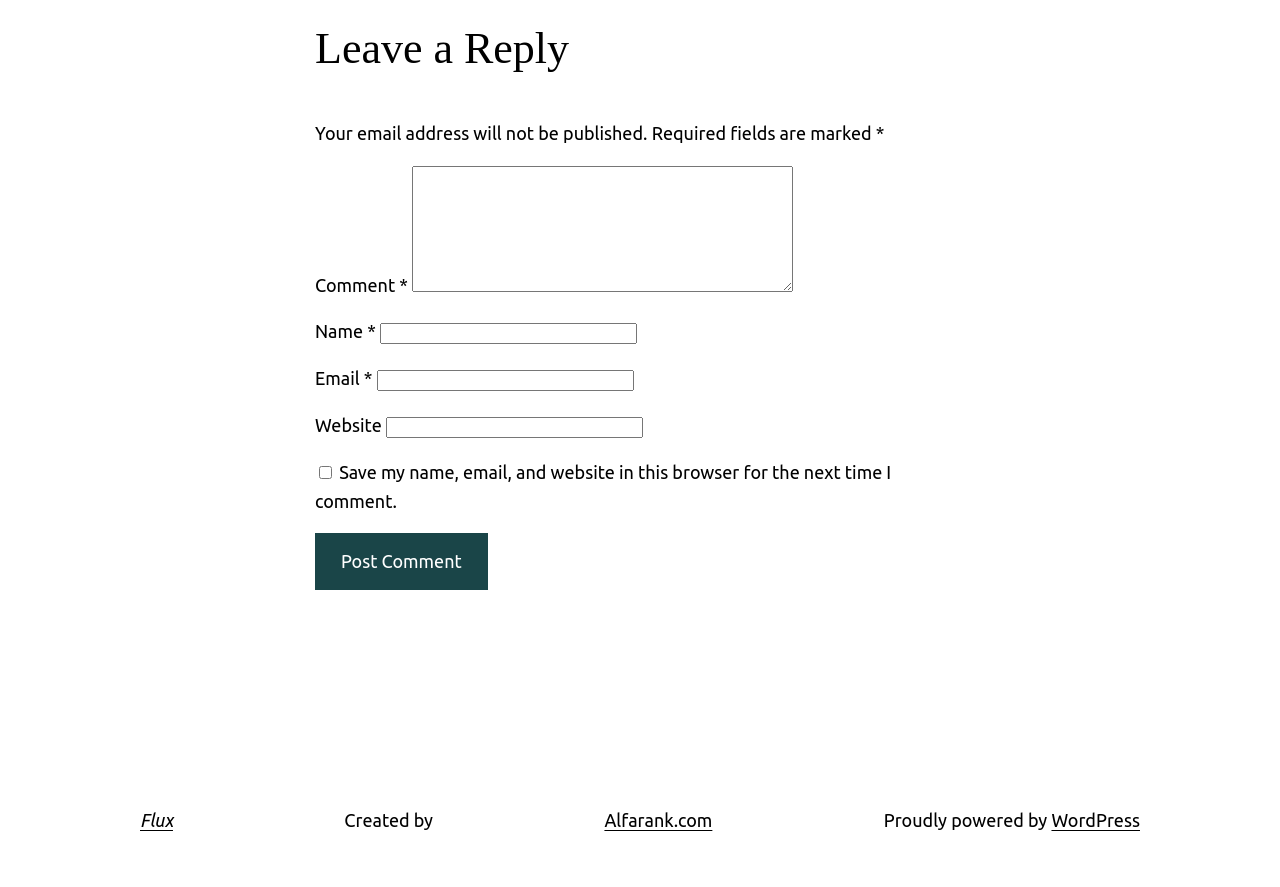What is the name of the platform powering the webpage?
Provide a fully detailed and comprehensive answer to the question.

The webpage footer contains a link labeled as 'WordPress', which suggests that the webpage is powered by the WordPress platform. This is a common content management system used for blogging and other online publishing.